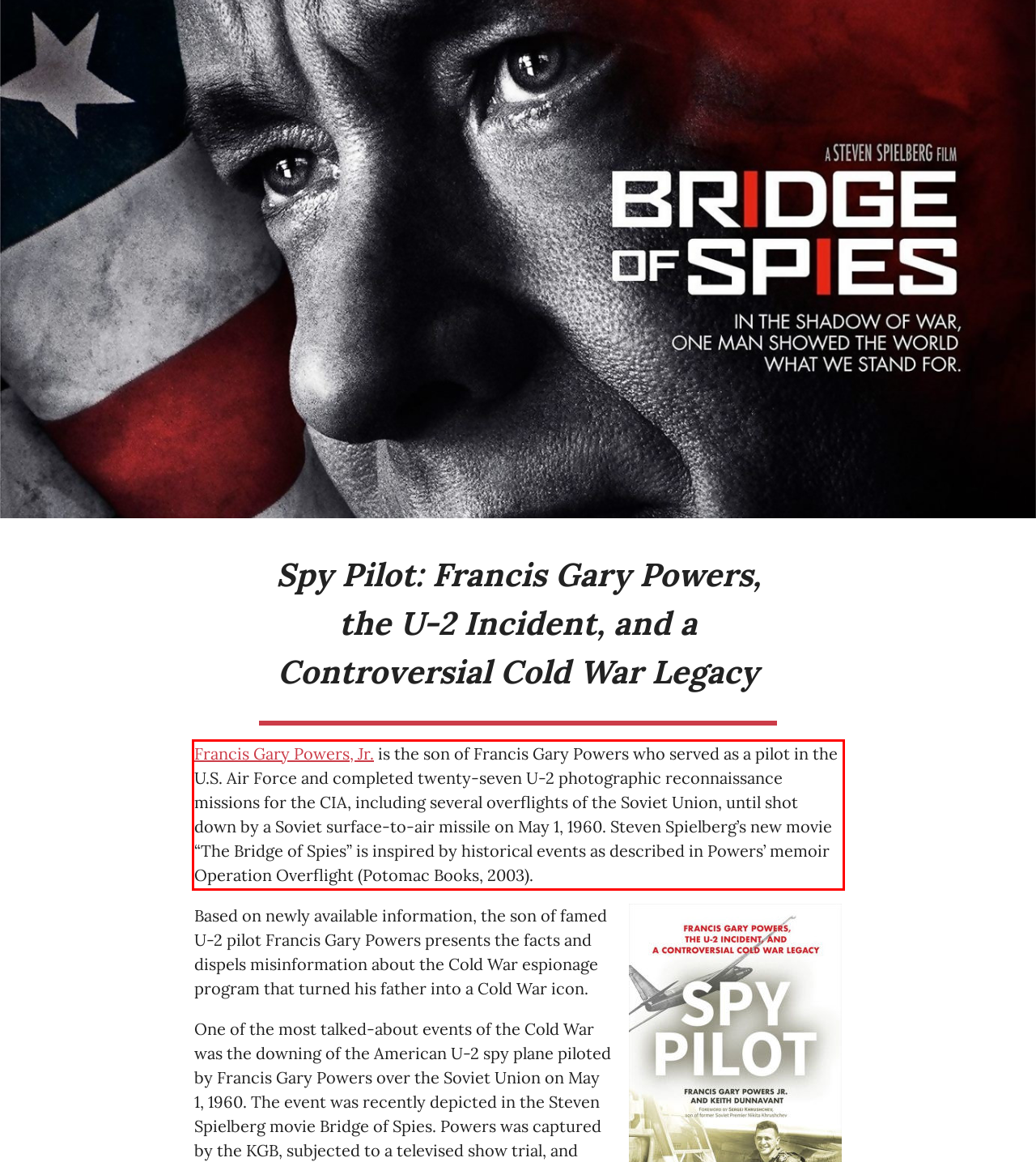You have a screenshot of a webpage with a red bounding box. Identify and extract the text content located inside the red bounding box.

Francis Gary Powers, Jr. is the son of Francis Gary Powers who served as a pilot in the U.S. Air Force and completed twenty-seven U-2 photographic reconnaissance missions for the CIA, including several overflights of the Soviet Union, until shot down by a Soviet surface-to-air missile on May 1, 1960. Steven Spielberg’s new movie “The Bridge of Spies” is inspired by historical events as described in Powers’ memoir Operation Overflight (Potomac Books, 2003).